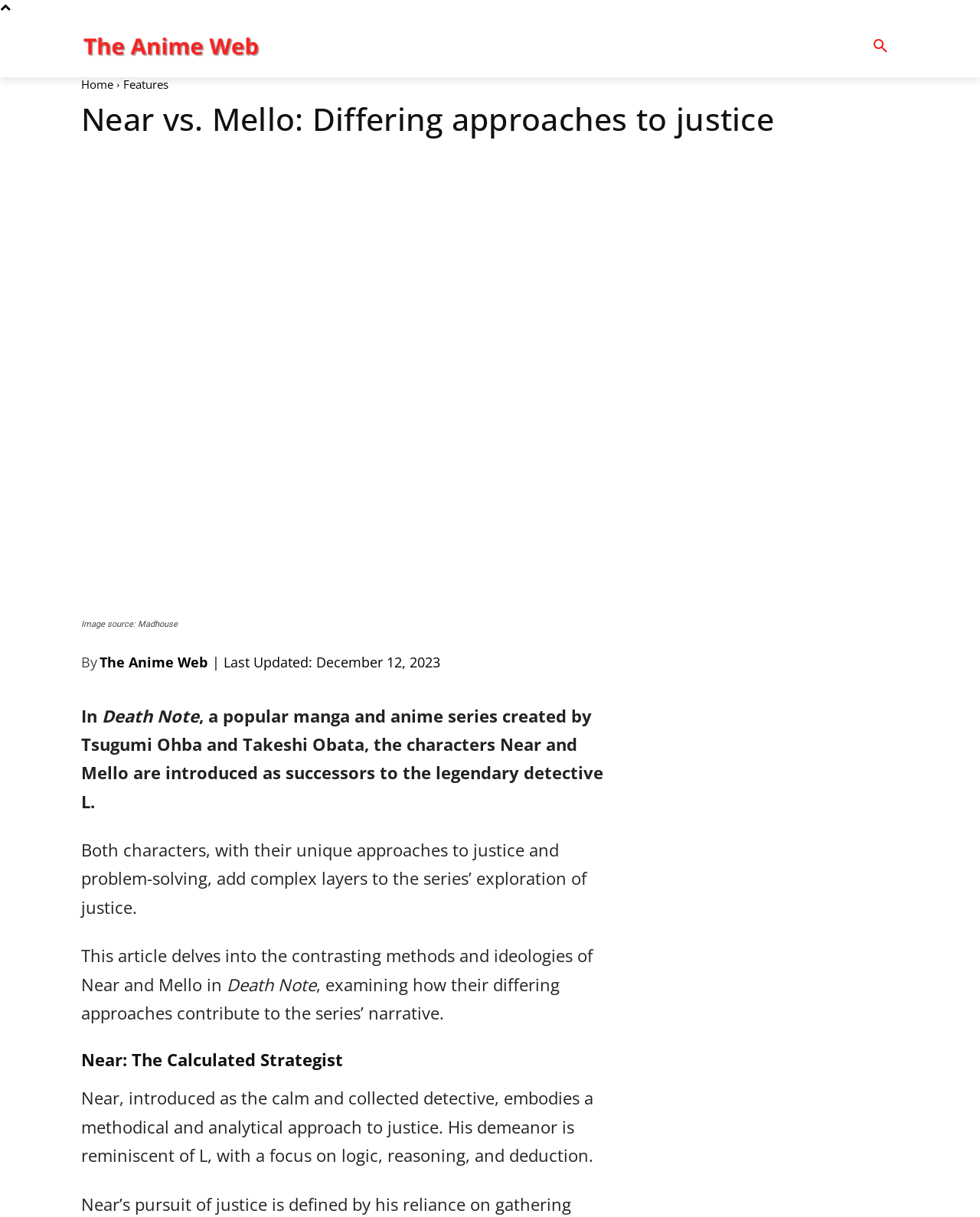Identify the bounding box coordinates of the area you need to click to perform the following instruction: "Click the Logo".

[0.083, 0.023, 0.266, 0.054]